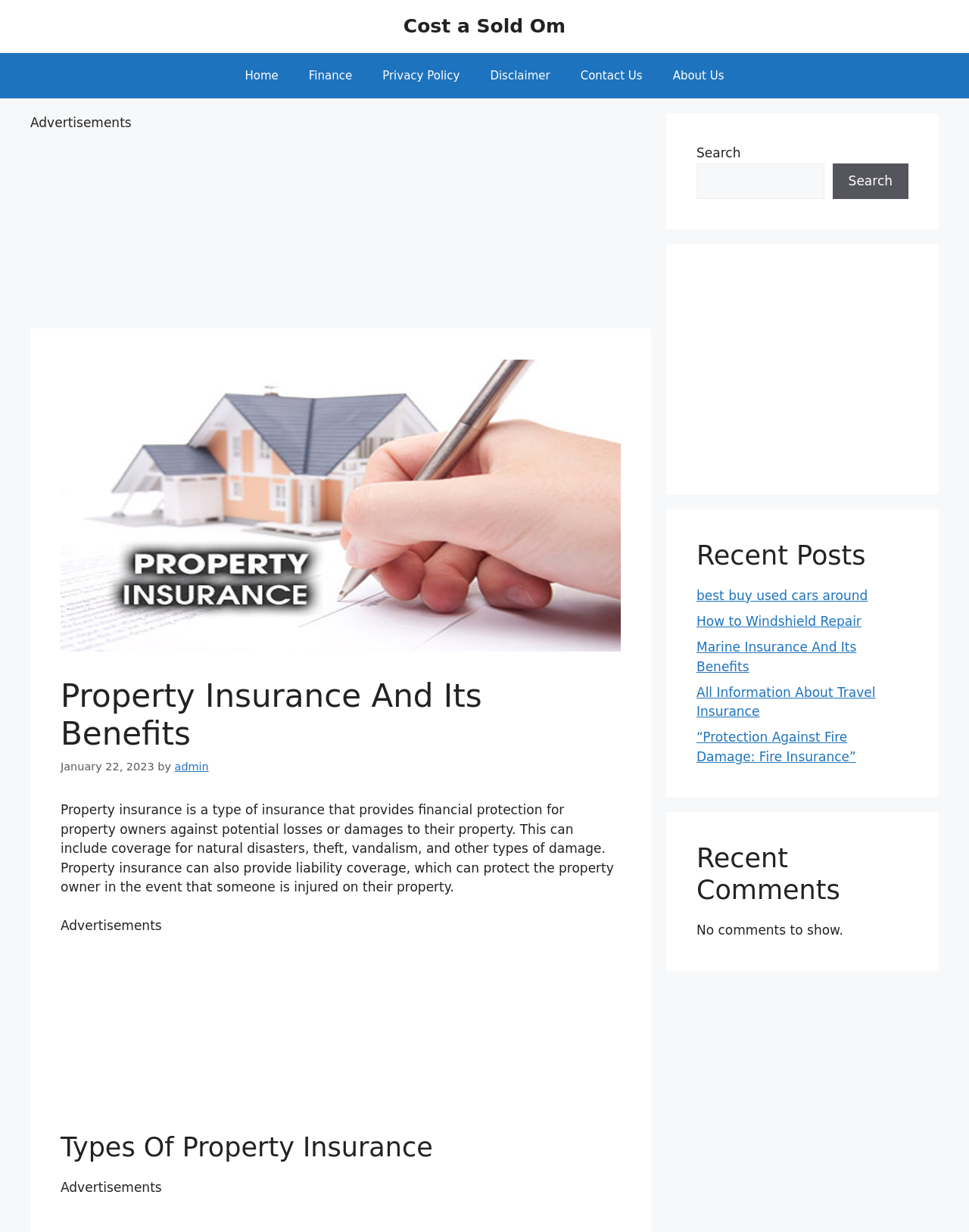Create a detailed narrative of the webpage’s visual and textual elements.

The webpage is about property insurance and its benefits. At the top, there is a banner with a link to the website "Cost a Sold Om". Below the banner, there is a navigation menu with links to "Home", "Finance", "Privacy Policy", "Disclaimer", "Contact Us", and "About Us". 

To the right of the navigation menu, there is a section labeled "Advertisements". Below this section, the main content of the webpage begins. The title of the article is "Property Insurance And Its Benefits", followed by the date "January 22, 2023" and the author "admin". 

The article explains that property insurance provides financial protection for property owners against potential losses or damages to their property, including coverage for natural disasters, theft, vandalism, and other types of damage. It also mentions that property insurance can provide liability coverage, which can protect the property owner in the event that someone is injured on their property.

Further down the page, there is a section titled "Types Of Property Insurance". 

On the right side of the page, there are three complementary sections. The first section contains a search bar with a button to search. The second section is titled "Recent Posts" and lists five links to other articles, including "best buy used cars around", "How to Windshield Repair", "Marine Insurance And Its Benefits", "All Information About Travel Insurance", and "“Protection Against Fire Damage: Fire Insurance”". The third section is titled "Recent Comments" but indicates that there are no comments to show.